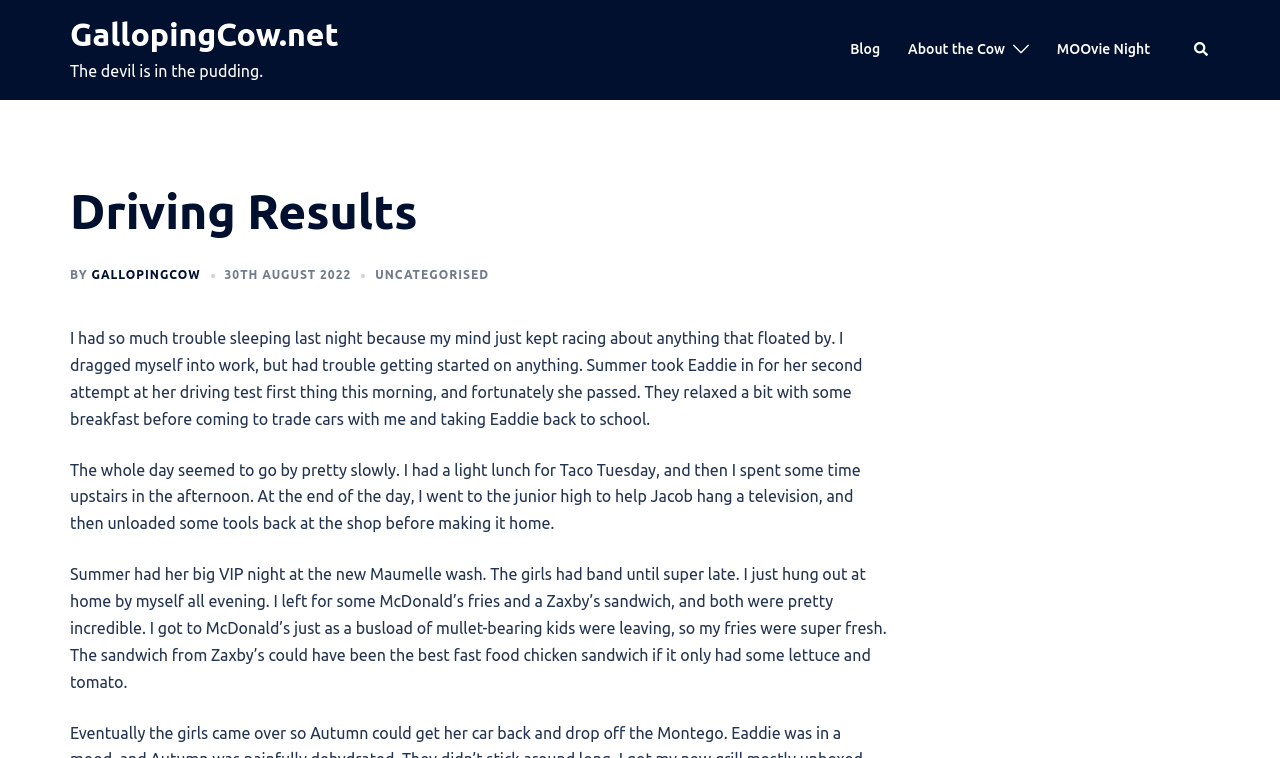Please determine the bounding box coordinates for the UI element described here. Use the format (top-left x, top-left y, bottom-right x, bottom-right y) with values bounded between 0 and 1: 30th August 202230th August 2022

[0.175, 0.353, 0.274, 0.371]